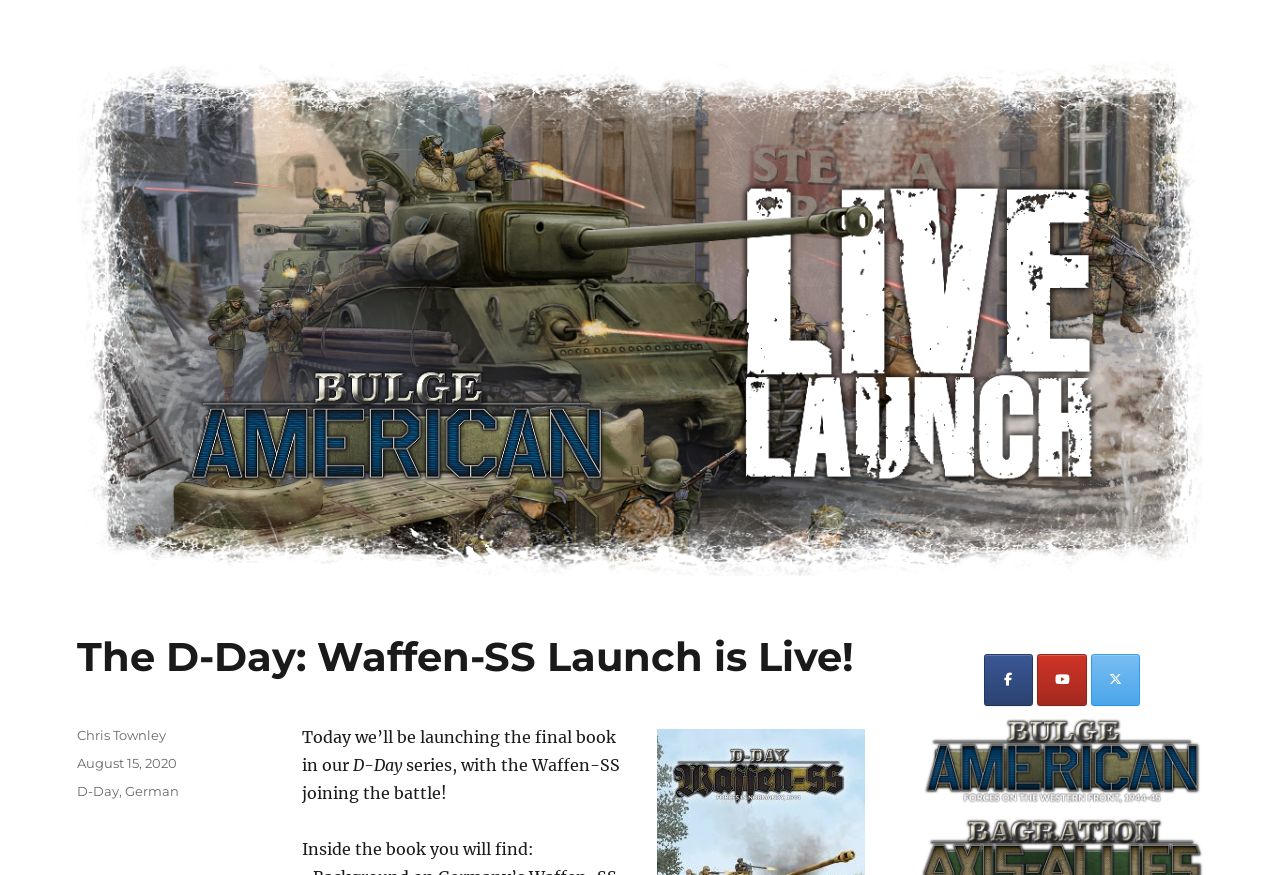Offer a meticulous caption that includes all visible features of the webpage.

The webpage is about the launch of a book, "The D-Day: Waffen-SS Launch is Live!", which is part of the Late War series. At the top, there is a link to the "Late War Live Launch Website" and a brief introduction to the book launch event. Below this, there is a large image that spans most of the width of the page, with a header that reads "The D-Day: Waffen-SS Launch is Live!".

To the right of the image, there are three social media links: Facebook, YouTube, and Twitter. Below the image, there is a section of text that describes the book, including a brief summary of what's inside. This section is divided into three paragraphs, with headings and text that outline the contents of the book.

At the bottom of the page, there is a footer section that includes information about the author, Chris Townley, and the date the post was made, August 15, 2020. There are also tags related to the book, including "D-Day" and "German".